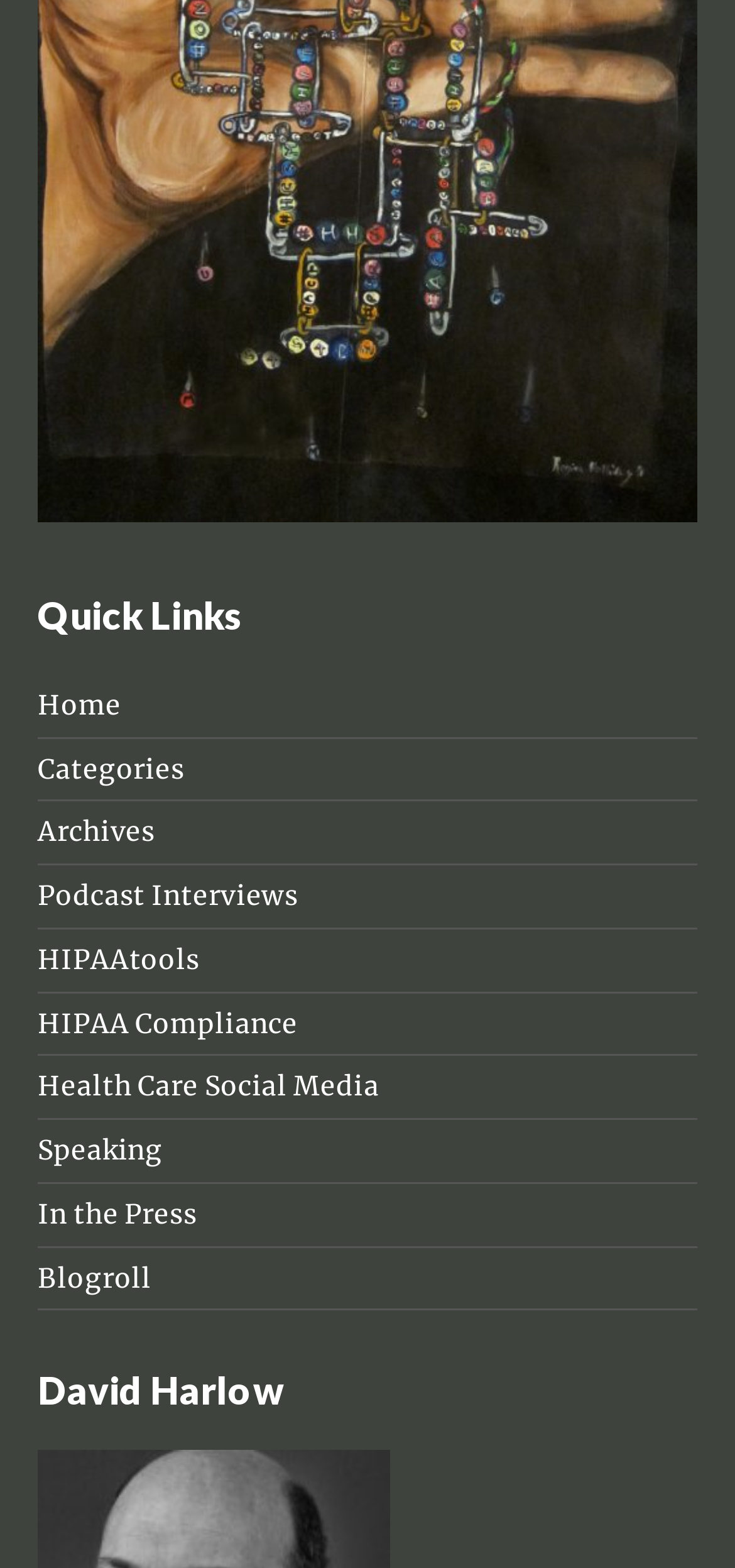What is the last link under 'Quick Links'?
Give a one-word or short-phrase answer derived from the screenshot.

Blogroll